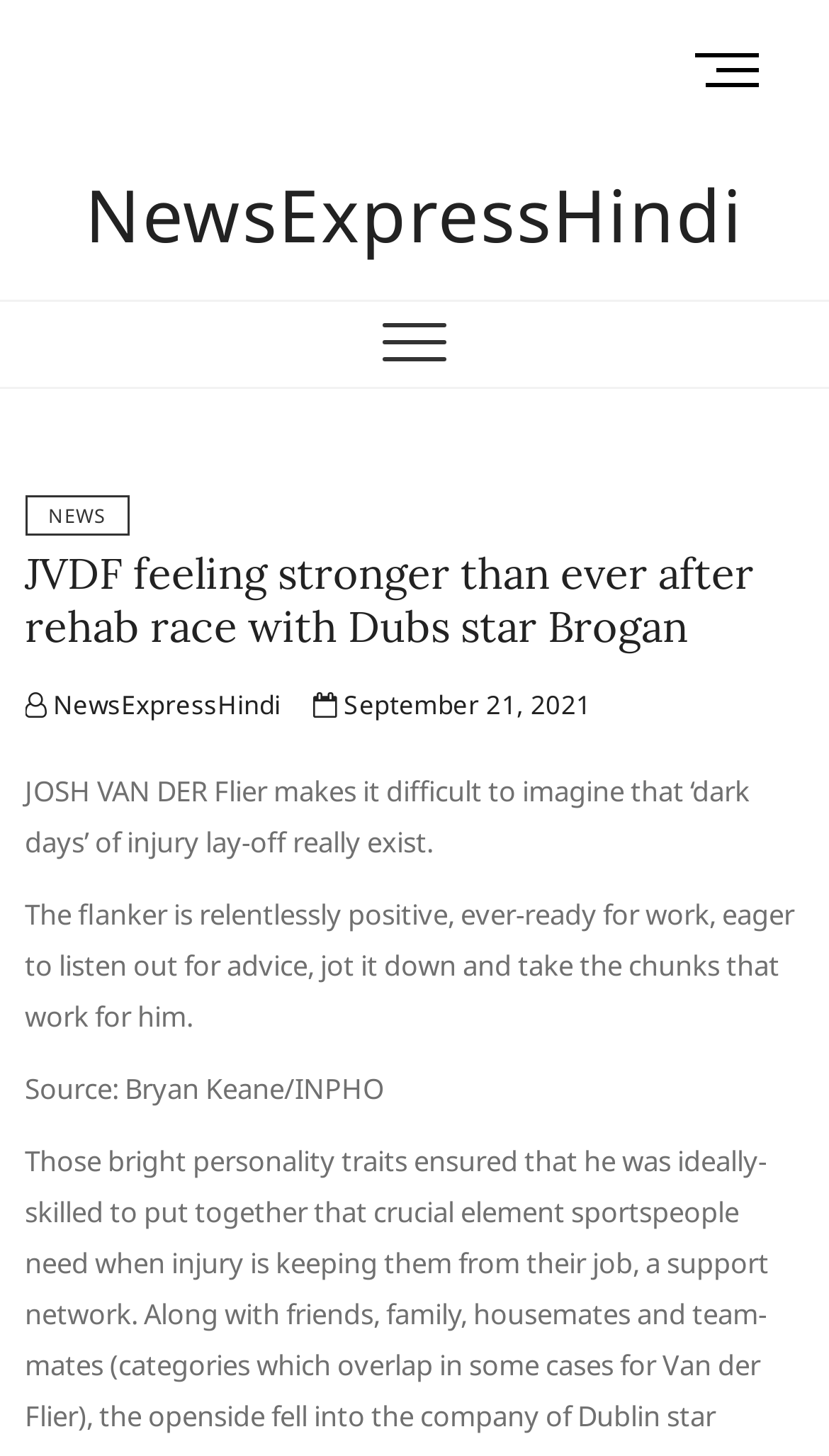Use one word or a short phrase to answer the question provided: 
What is the source of the image?

Bryan Keane/INPHO